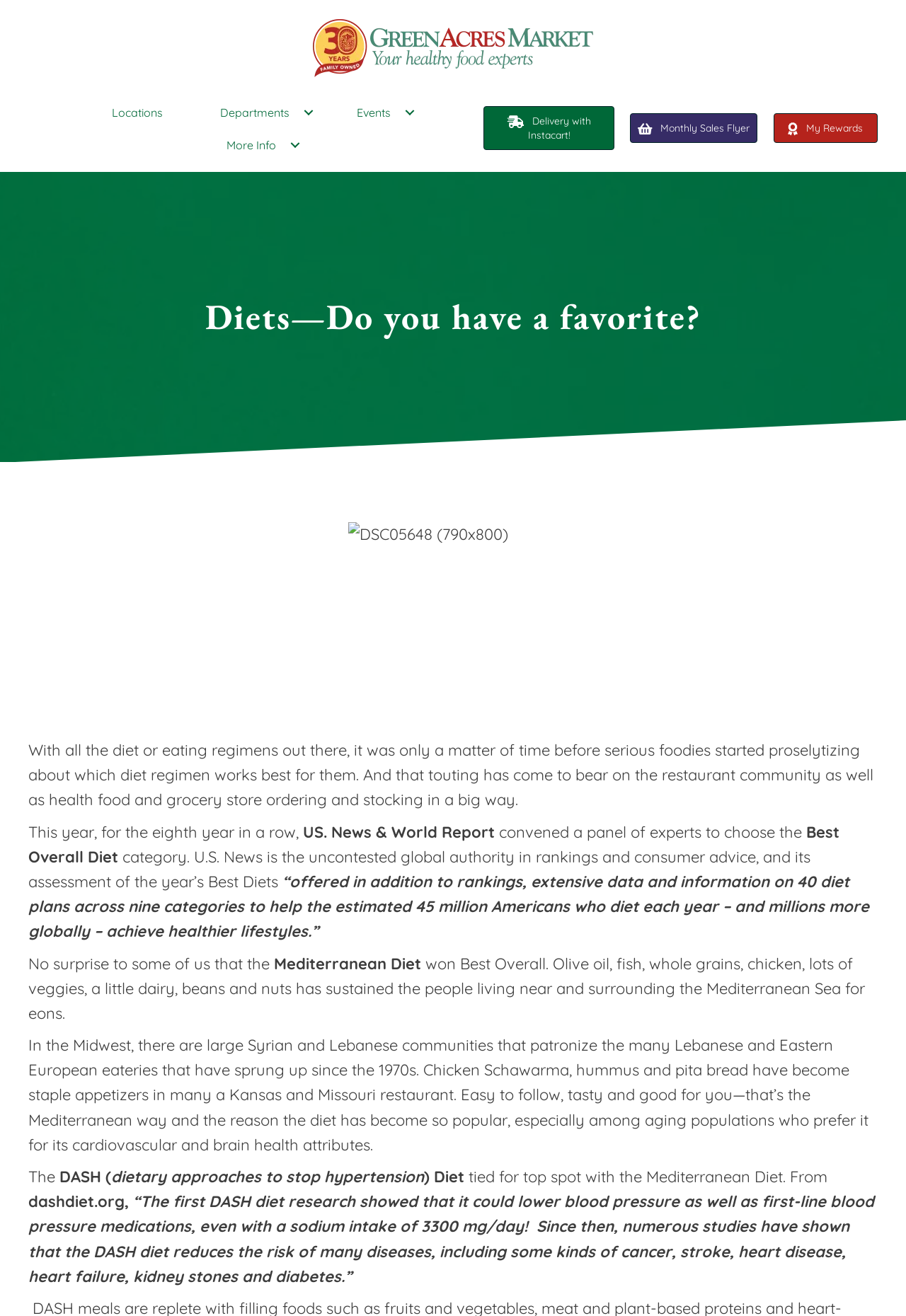Please locate the bounding box coordinates of the element's region that needs to be clicked to follow the instruction: "Click the 'Locations' link". The bounding box coordinates should be provided as four float numbers between 0 and 1, i.e., [left, top, right, bottom].

[0.092, 0.073, 0.211, 0.098]